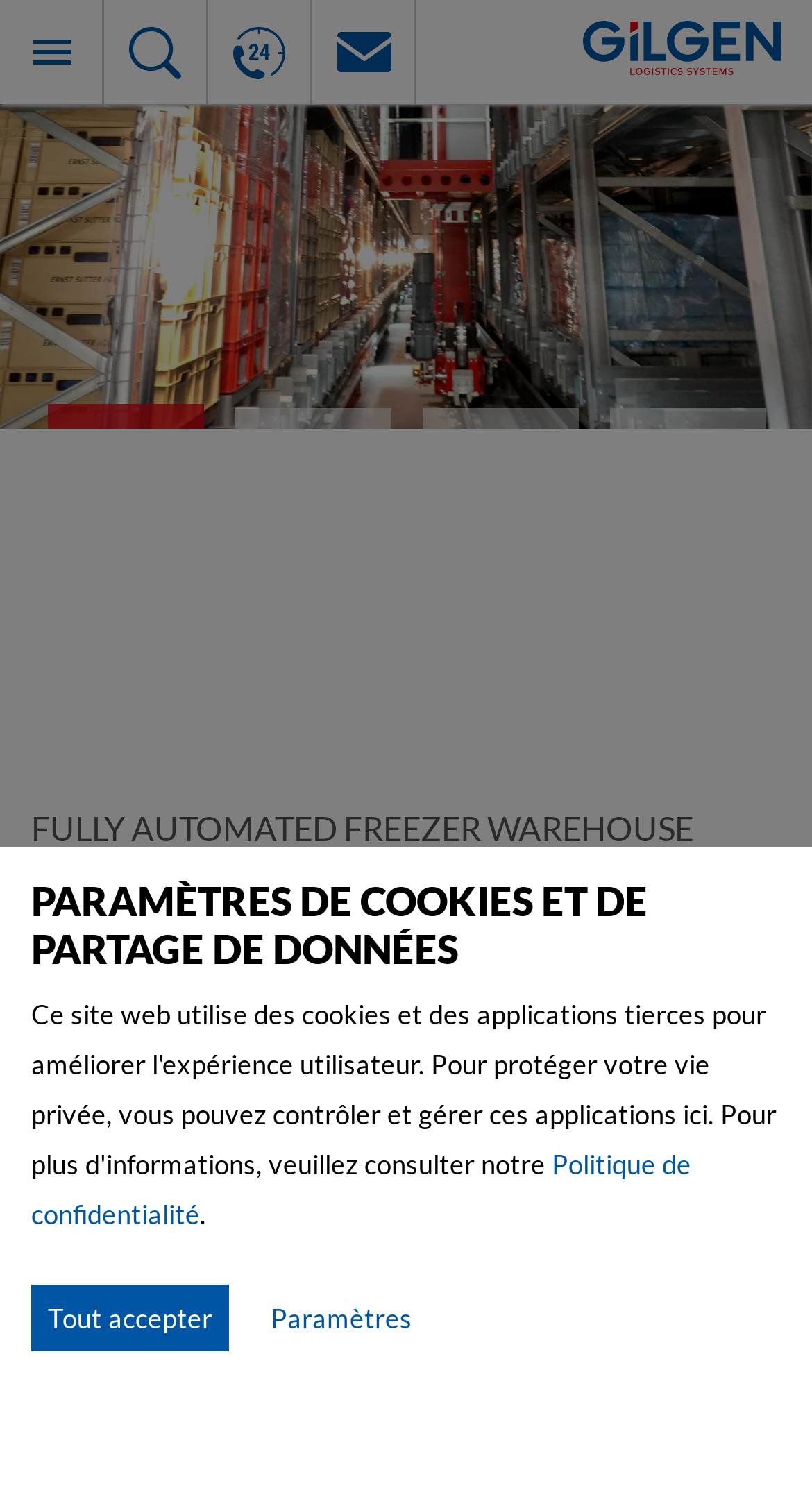Please give a concise answer to this question using a single word or phrase: 
What is the location of Kühlhaus Neuhof AG?

Gossau, Switzerland